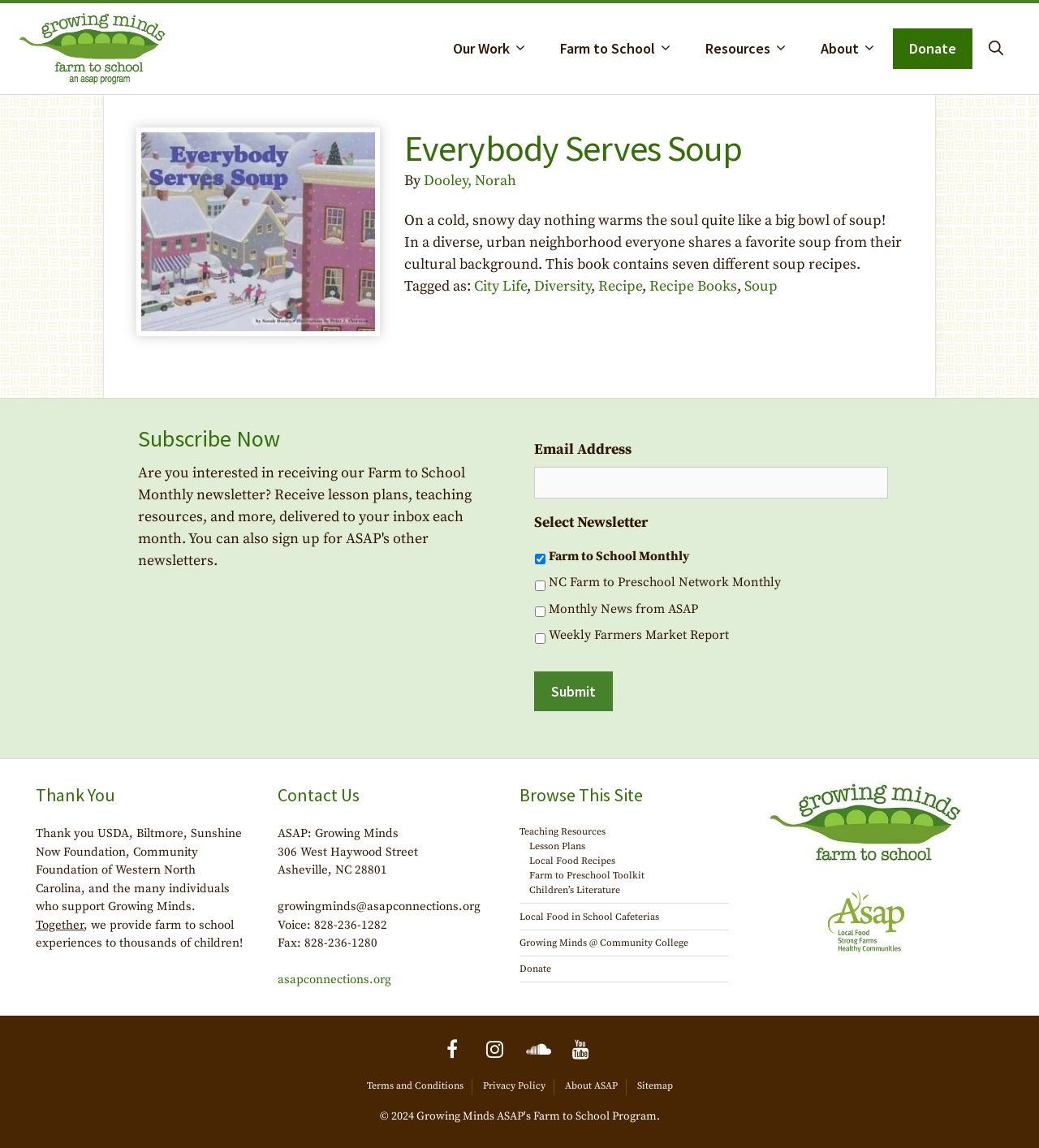Given the description "Recipe", provide the bounding box coordinates of the corresponding UI element.

[0.576, 0.241, 0.618, 0.257]